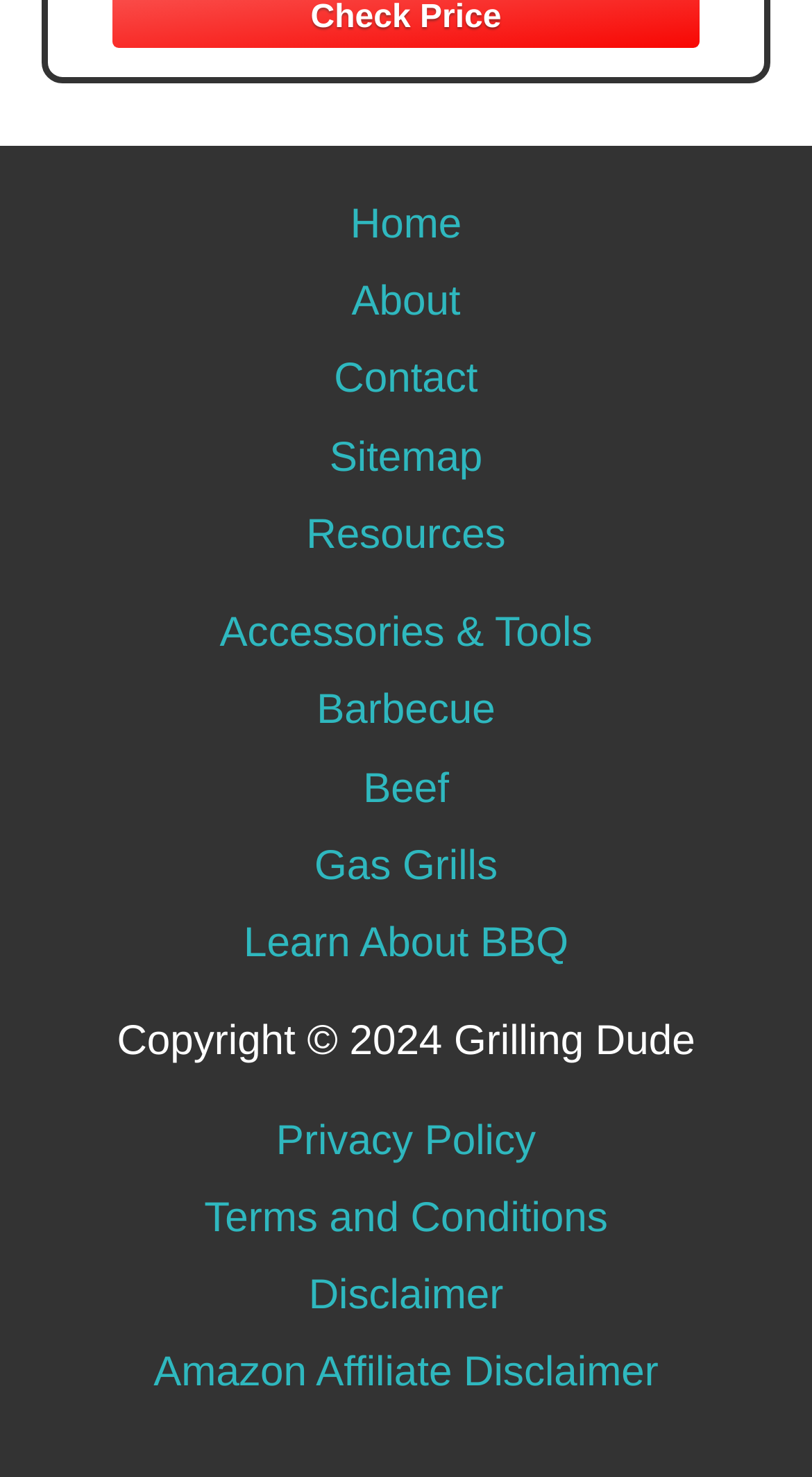What is the copyright year mentioned?
Could you answer the question in a detailed manner, providing as much information as possible?

I found the copyright information at the bottom of the page, which states 'Copyright © 2024 Grilling Dude'.